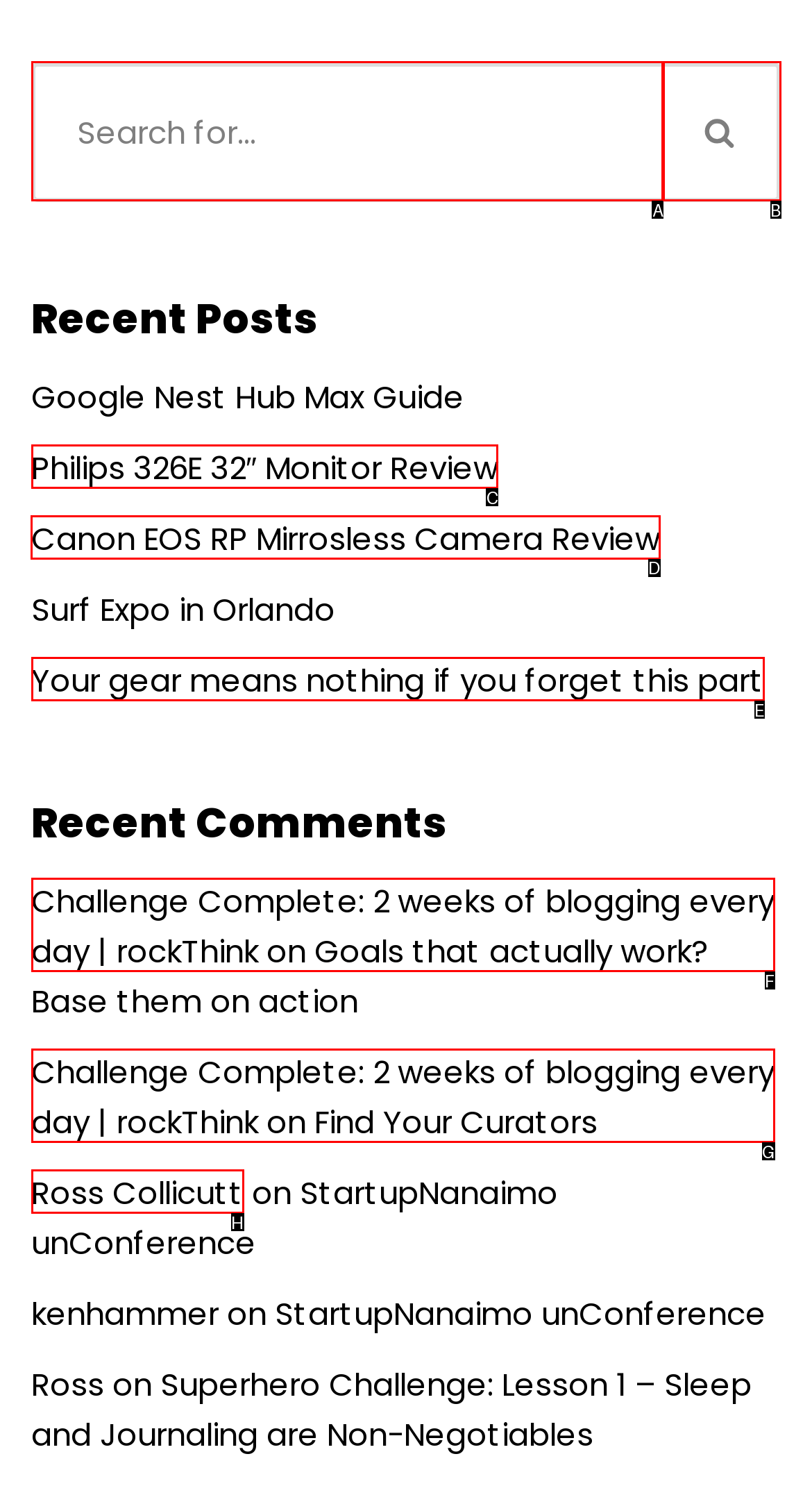Identify the correct UI element to click for the following task: view Canon EOS RP Mirrosless Camera Review Choose the option's letter based on the given choices.

D